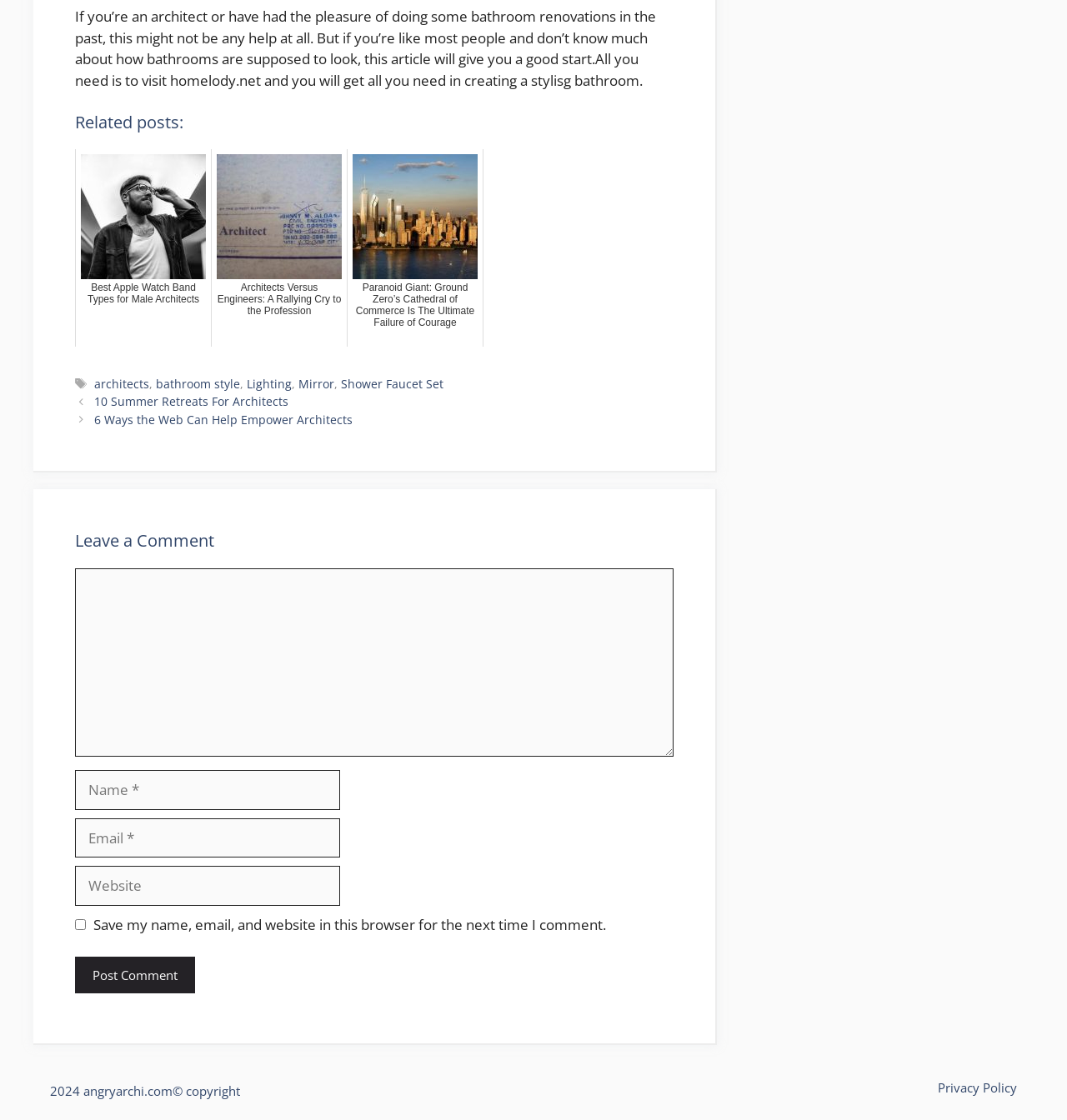Find the bounding box coordinates of the UI element according to this description: "bathroom style".

[0.146, 0.335, 0.225, 0.35]